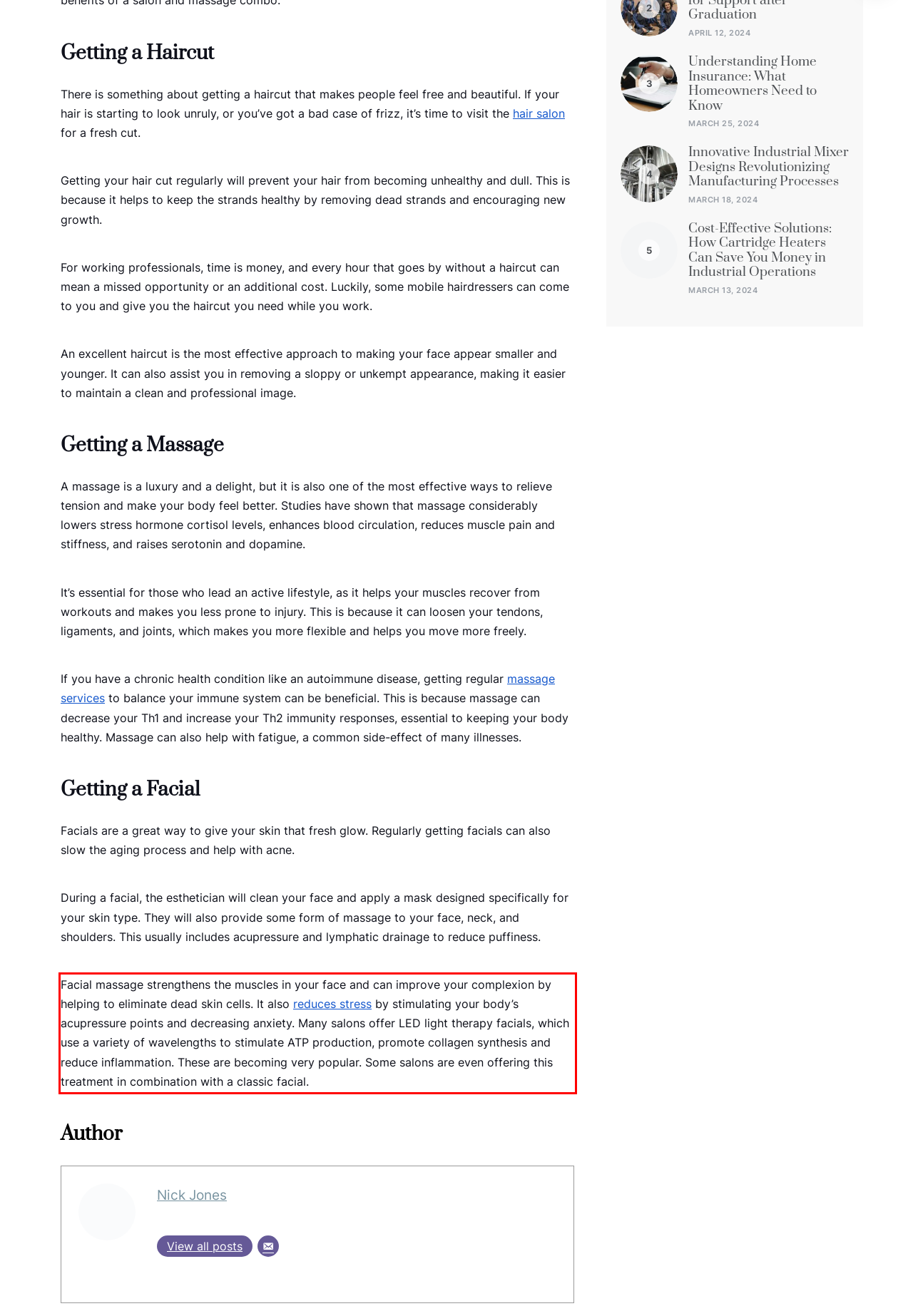You have a screenshot of a webpage with a UI element highlighted by a red bounding box. Use OCR to obtain the text within this highlighted area.

Facial massage strengthens the muscles in your face and can improve your complexion by helping to eliminate dead skin cells. It also reduces stress by stimulating your body’s acupressure points and decreasing anxiety. Many salons offer LED light therapy facials, which use a variety of wavelengths to stimulate ATP production, promote collagen synthesis and reduce inflammation. These are becoming very popular. Some salons are even offering this treatment in combination with a classic facial.